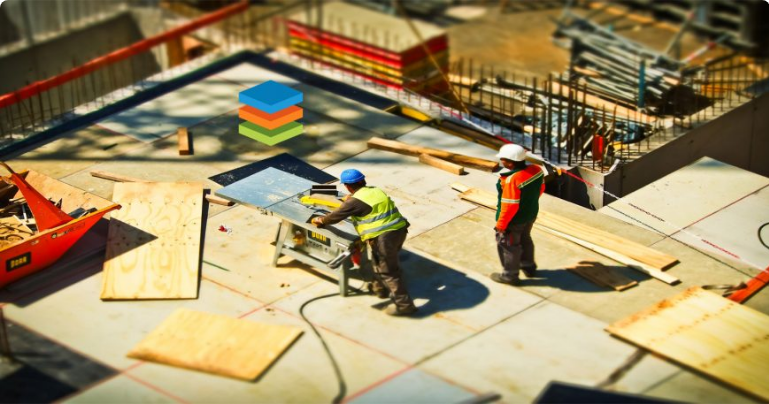What does the icon in the image represent?
Please provide a detailed and thorough answer to the question.

The icon overlaid on the scene, consisting of a stacked configuration of blue and orange rectangles, represents SugarCRM, a software that enhances productivity and organization within the construction industry. This is explicitly stated in the caption as the icon's purpose is to symbolize the software's role in the industry.